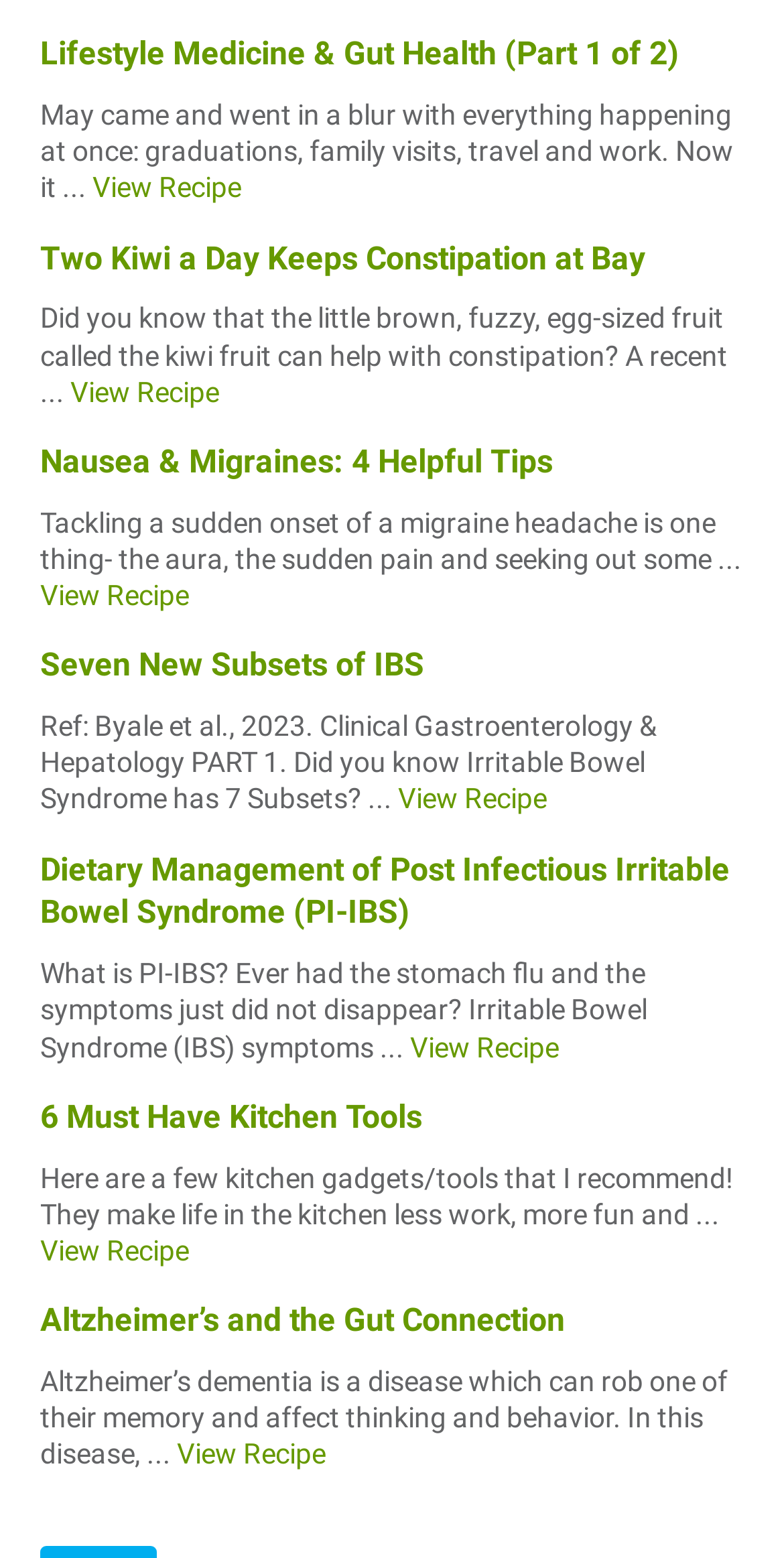Consider the image and give a detailed and elaborate answer to the question: 
What is the purpose of kiwi fruit?

According to the article 'Two Kiwi a Day Keeps Constipation at Bay', kiwi fruit can help with constipation, suggesting that it has a beneficial effect on digestive health.